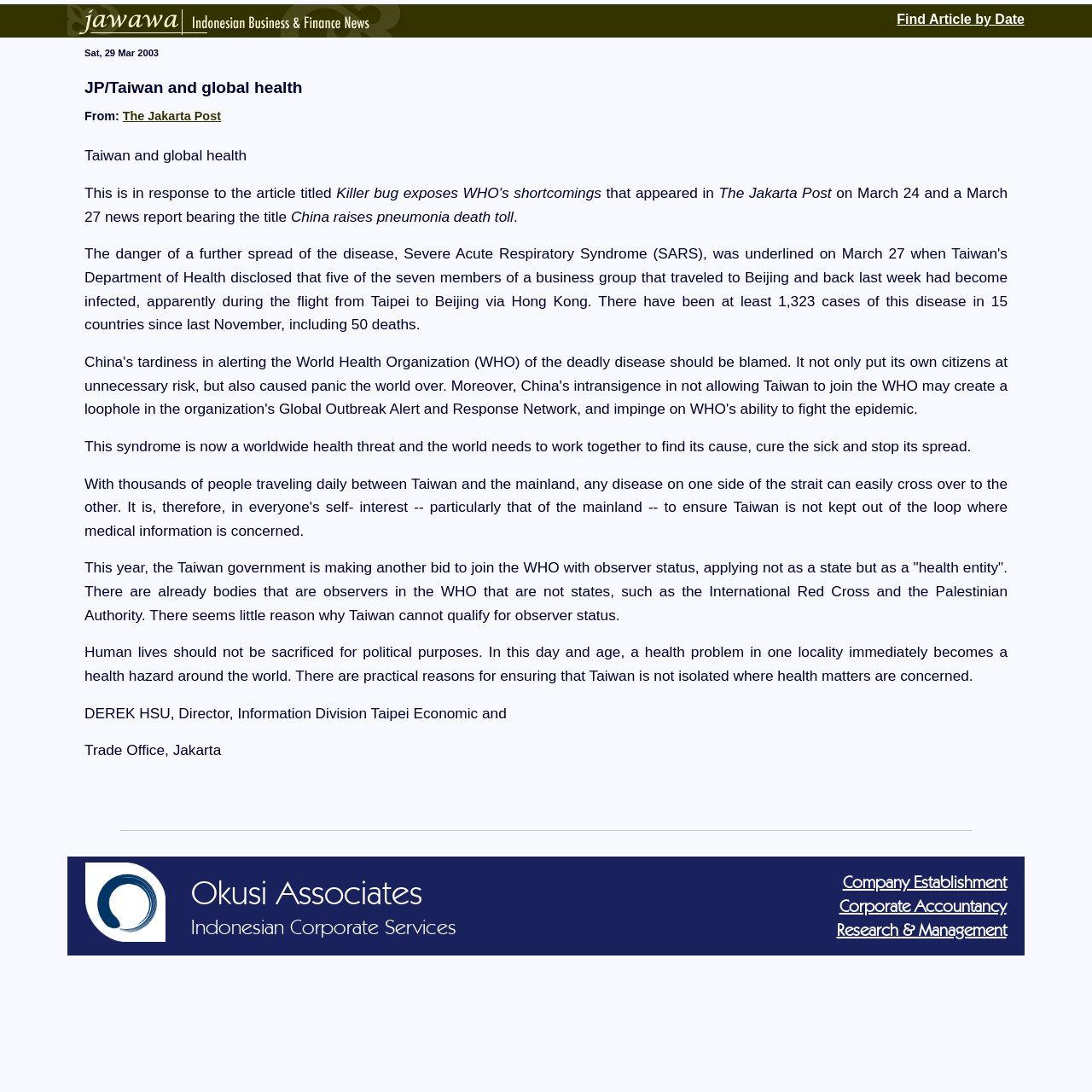Respond to the question with just a single word or phrase: 
What is the name of the newspaper that the article is responding to?

The Jakarta Post